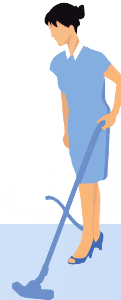Use a single word or phrase to answer the question:
What is the cleaner holding?

A blue vacuum cleaner